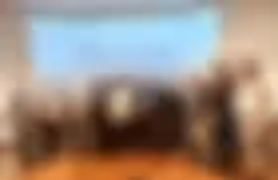Observe the image and answer the following question in detail: What is the atmosphere of the event?

The atmosphere of the event is one of thoughtful dialogue, as the representatives from diverse political perspectives are engaged in a conversation aimed at fostering understanding and cooperation, suggesting a calm and respectful exchange of ideas.